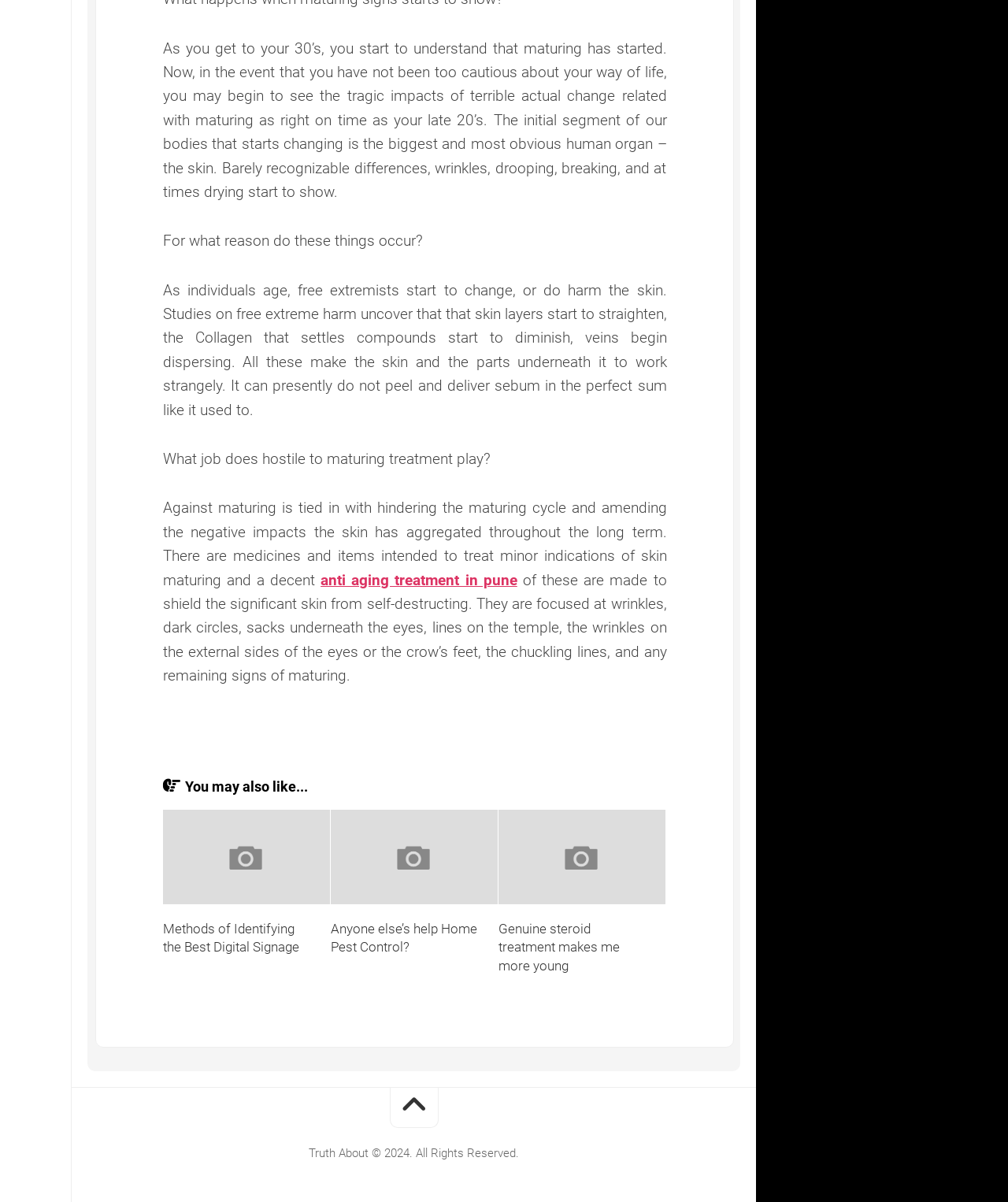Pinpoint the bounding box coordinates of the area that should be clicked to complete the following instruction: "Check the link about Anyone else’s help Home Pest Control". The coordinates must be given as four float numbers between 0 and 1, i.e., [left, top, right, bottom].

[0.328, 0.674, 0.494, 0.752]